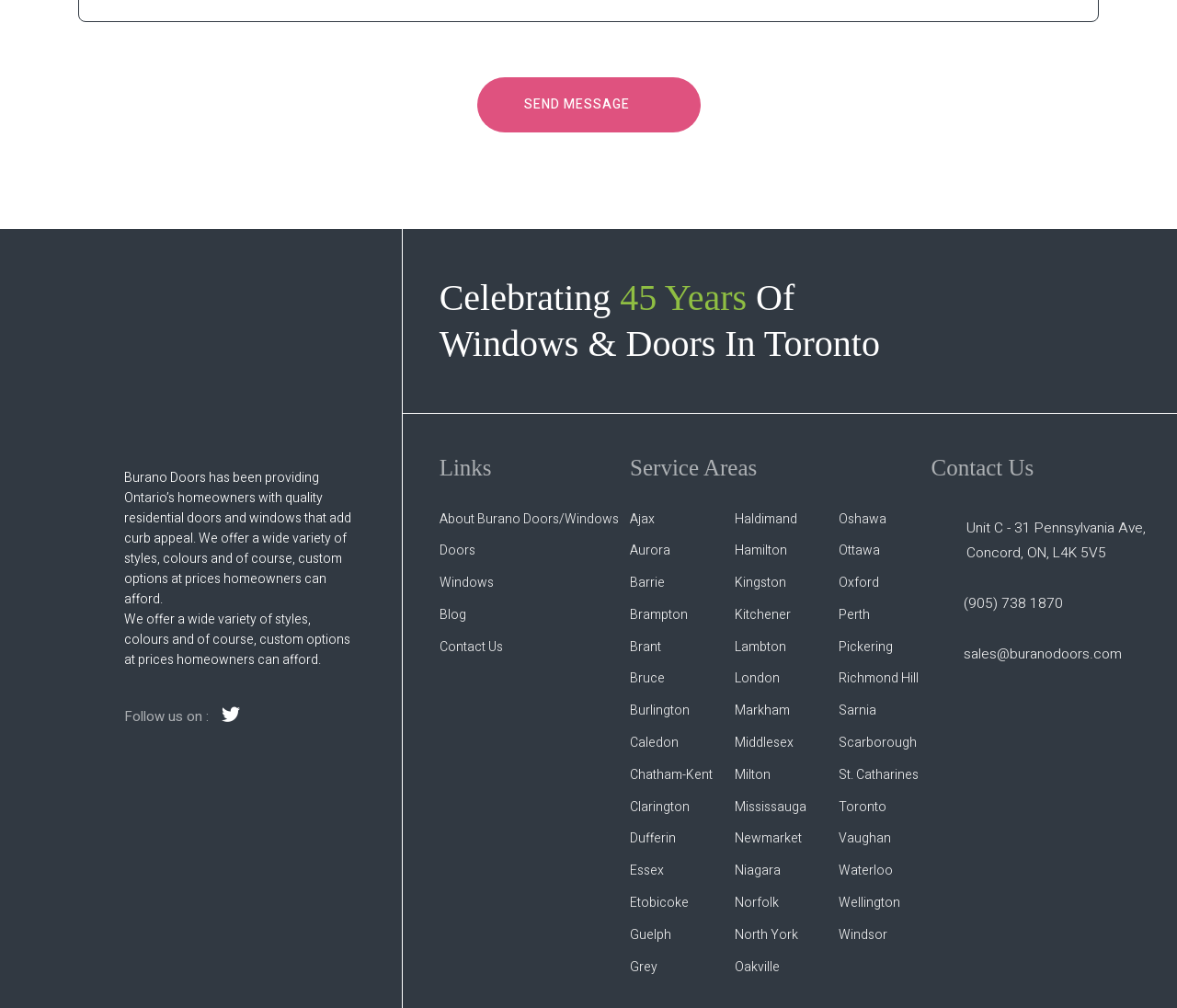Can you find the bounding box coordinates for the element to click on to achieve the instruction: "Follow Burano Doors on social media"?

[0.18, 0.676, 0.204, 0.698]